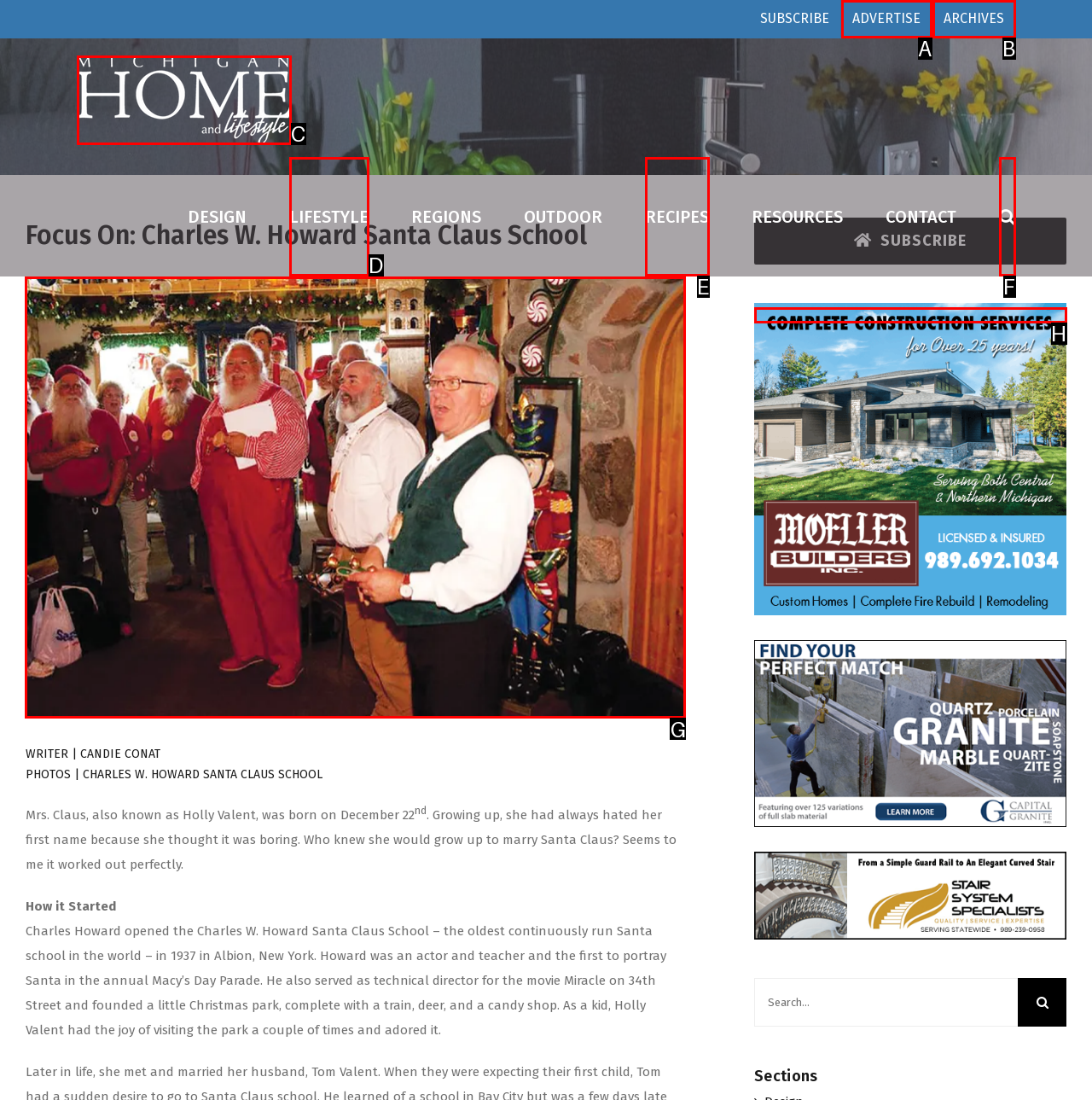From the given choices, which option should you click to complete this task: Read more about 'Charles W Howard Santa Claus School'? Answer with the letter of the correct option.

G